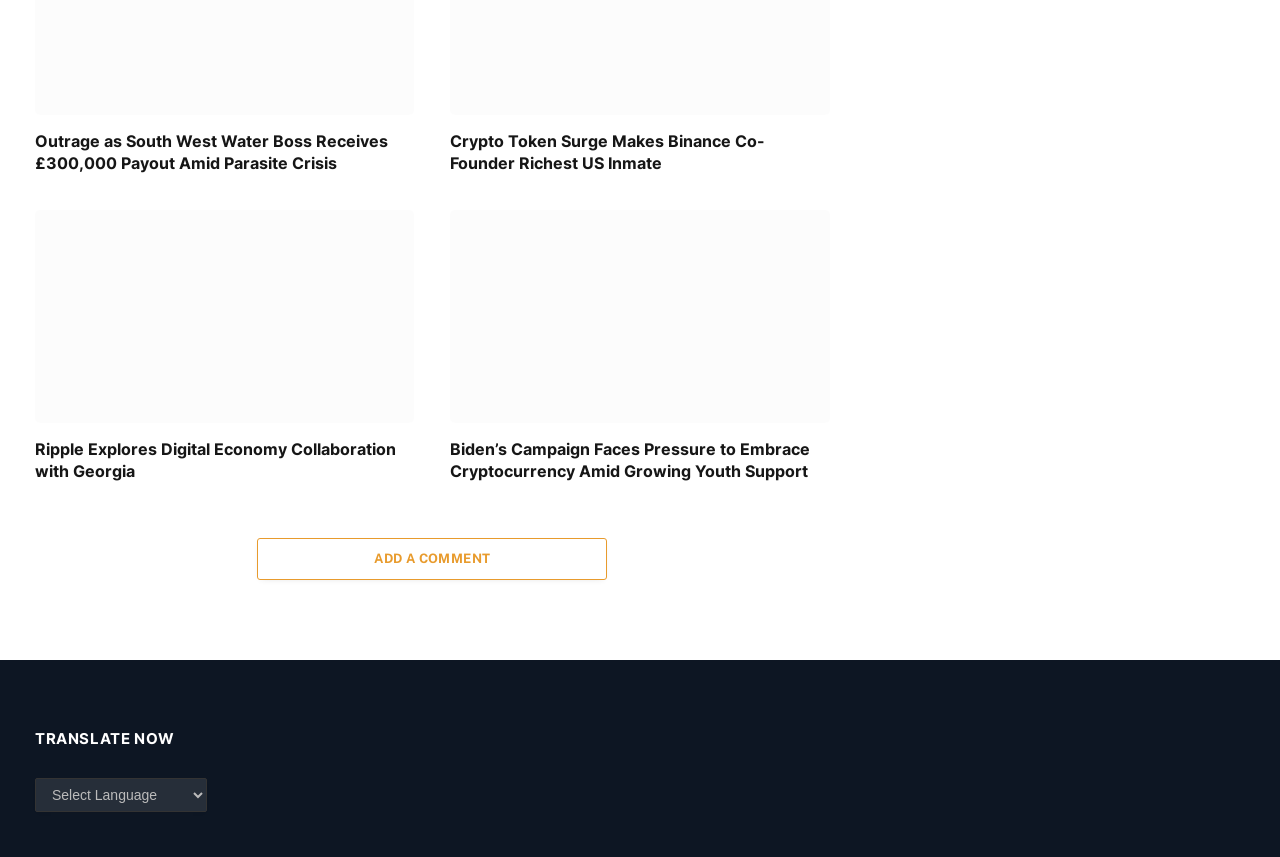Answer the question in a single word or phrase:
How many articles are on the webpage?

Two